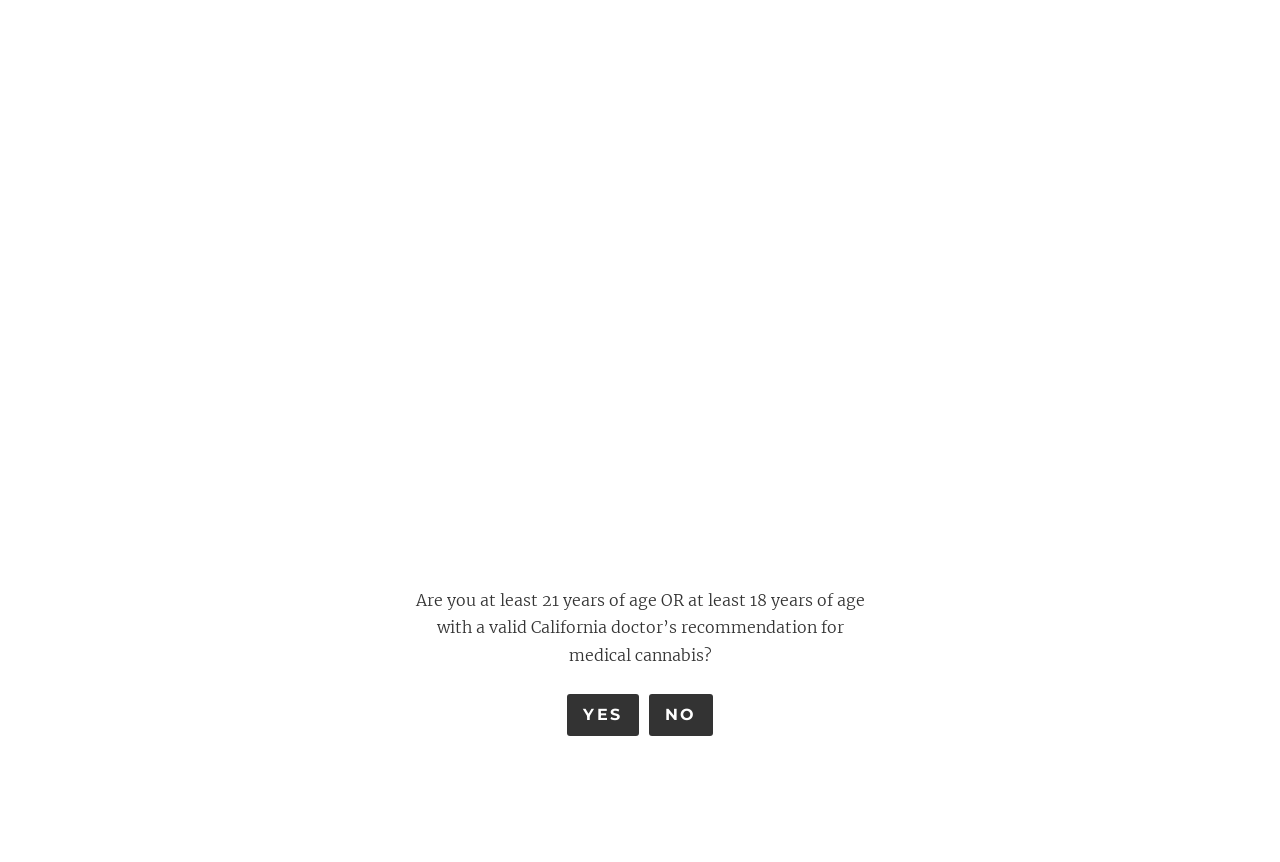Construct a comprehensive caption that outlines the webpage's structure and content.

The webpage is about cannabis tincture, with a prominent dialog box at the top center of the page, asking users to verify their age. Below this dialog box, there is a navigation menu with links to various sections, including "MENU", "SERVICES", "OUR STORY", "ARTICLES", "ADVOCACY", "EDUCATION", "PRODUCT DEMO DAYS", and "CONTACT US". 

On the top left, there is a "Skip to content" link, and on the top right, there is a search bar with a magnifying glass icon. 

The main content of the page is divided into two sections. On the left, there is a header section with a category title "CANNABIS TINCTURE" and a subheading "Maximizing the Benefits: Tips for Storing and Using Cannabis Tincture". Below this, there is a link to an article with the same title and a date "DECEMBER 14, 2023". 

On the right, there is a section titled "CATEGORIES" with multiple links to various cannabis-related topics, including "A Therapeutic Alternative", "Benefits of Cannabis", "Cancer and Cannabis", and many others.